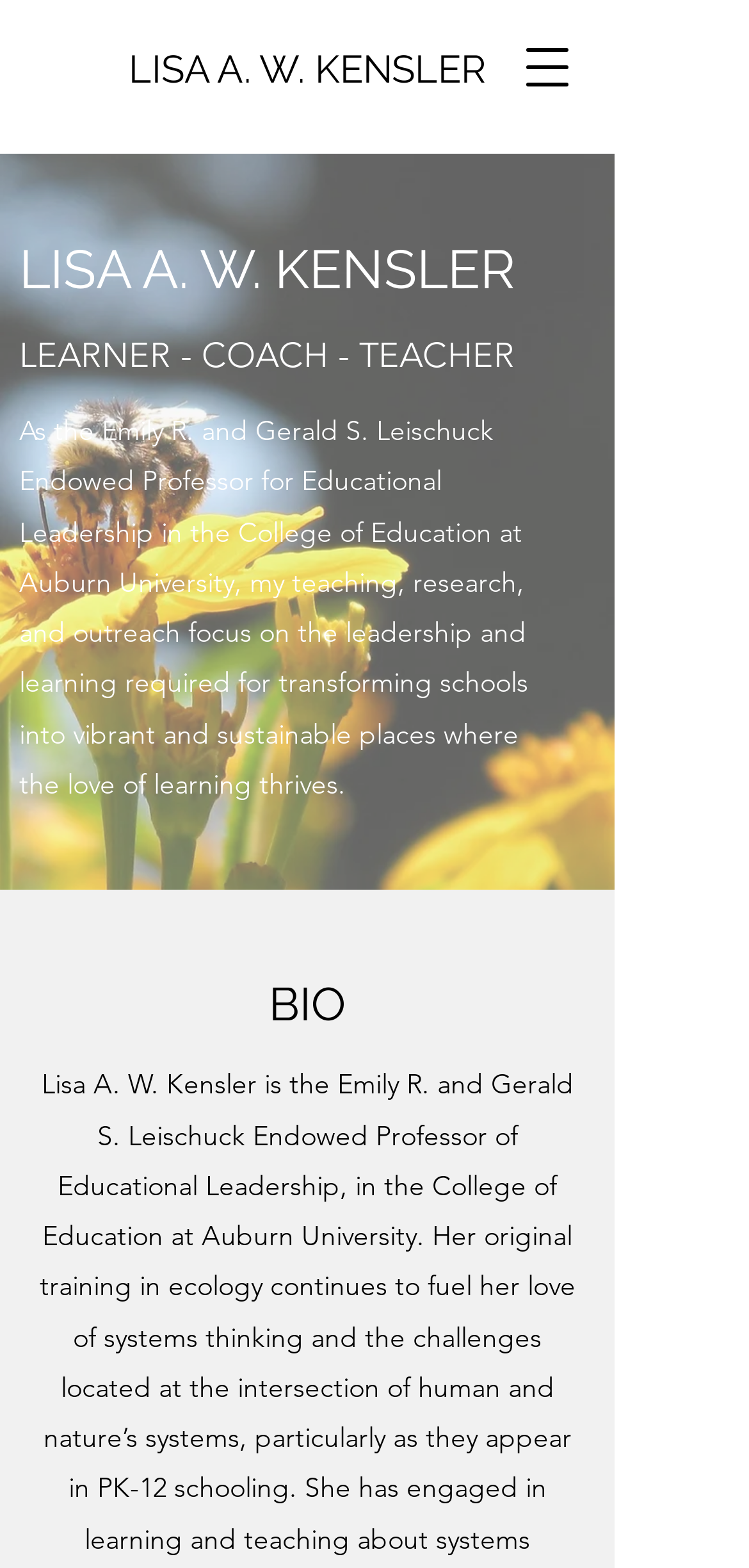Consider the image and give a detailed and elaborate answer to the question: 
What is the section title below the professor's name?

The section title can be found in the heading element with the text 'BIO', which is located below the professor's name and image.